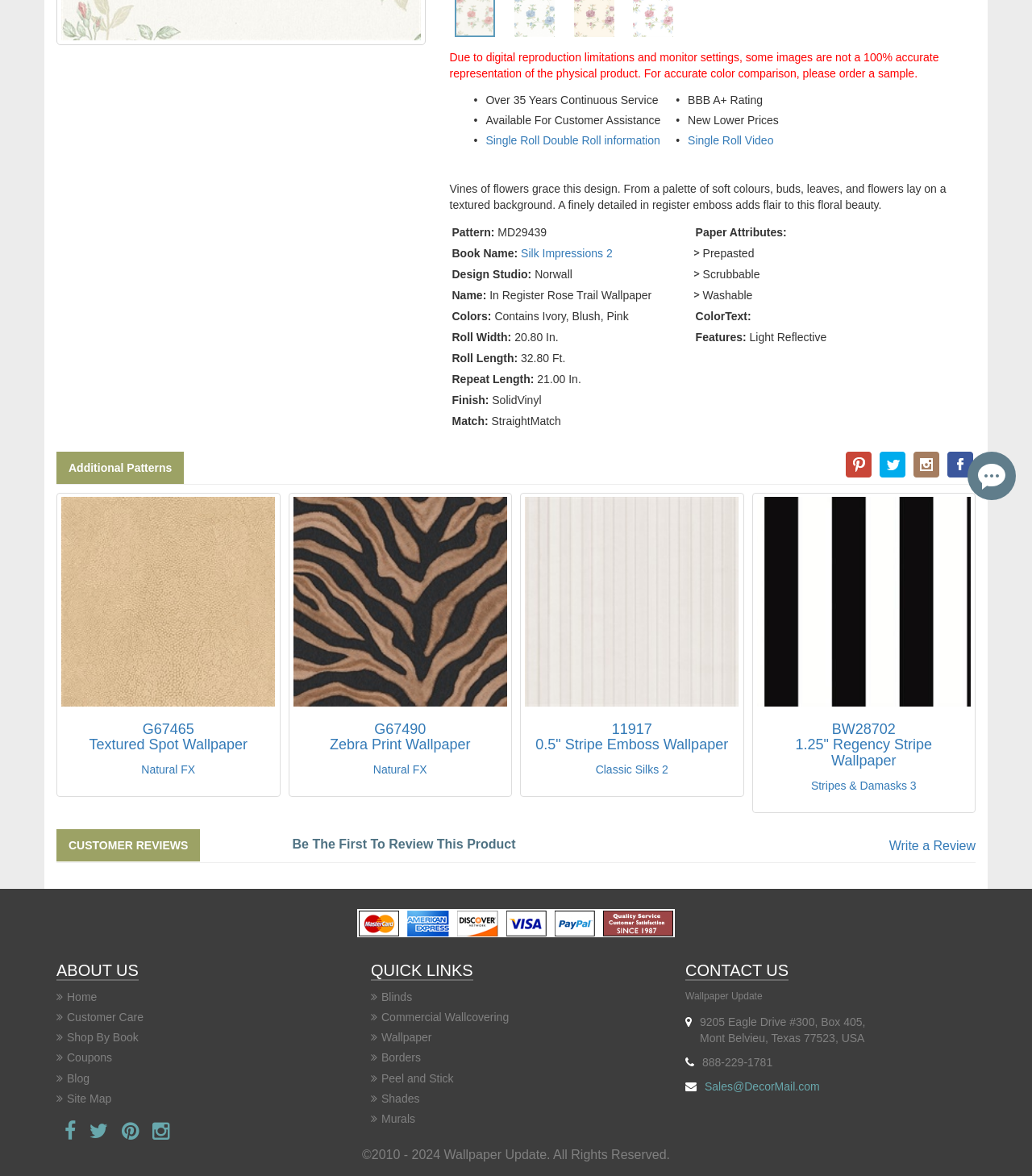For the element described, predict the bounding box coordinates as (top-left x, top-left y, bottom-right x, bottom-right y). All values should be between 0 and 1. Element description: Shop By Book

[0.055, 0.877, 0.134, 0.888]